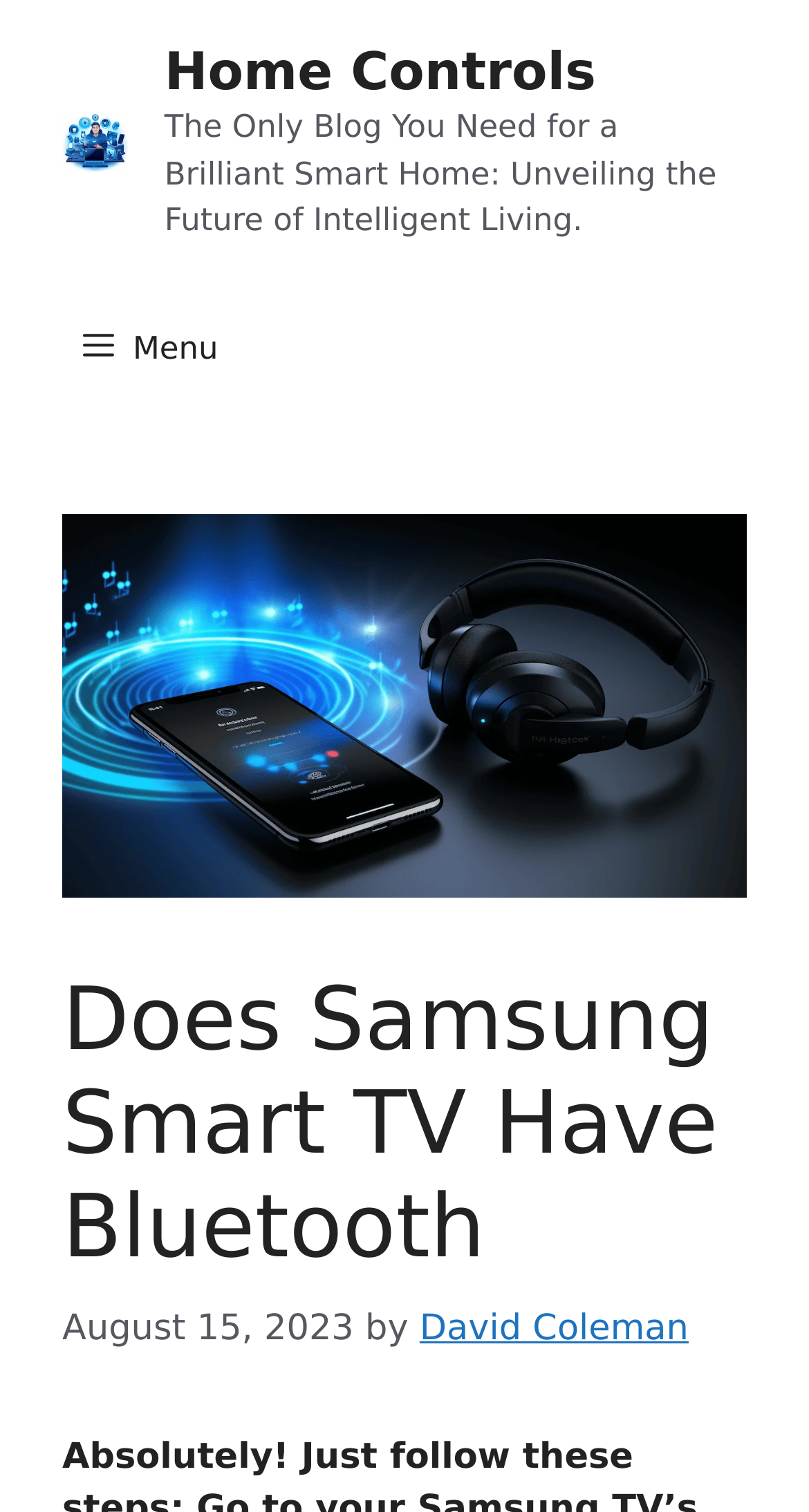Please specify the bounding box coordinates in the format (top-left x, top-left y, bottom-right x, bottom-right y), with all values as floating point numbers between 0 and 1. Identify the bounding box of the UI element described by: alt="Home Controls"

[0.077, 0.08, 0.16, 0.108]